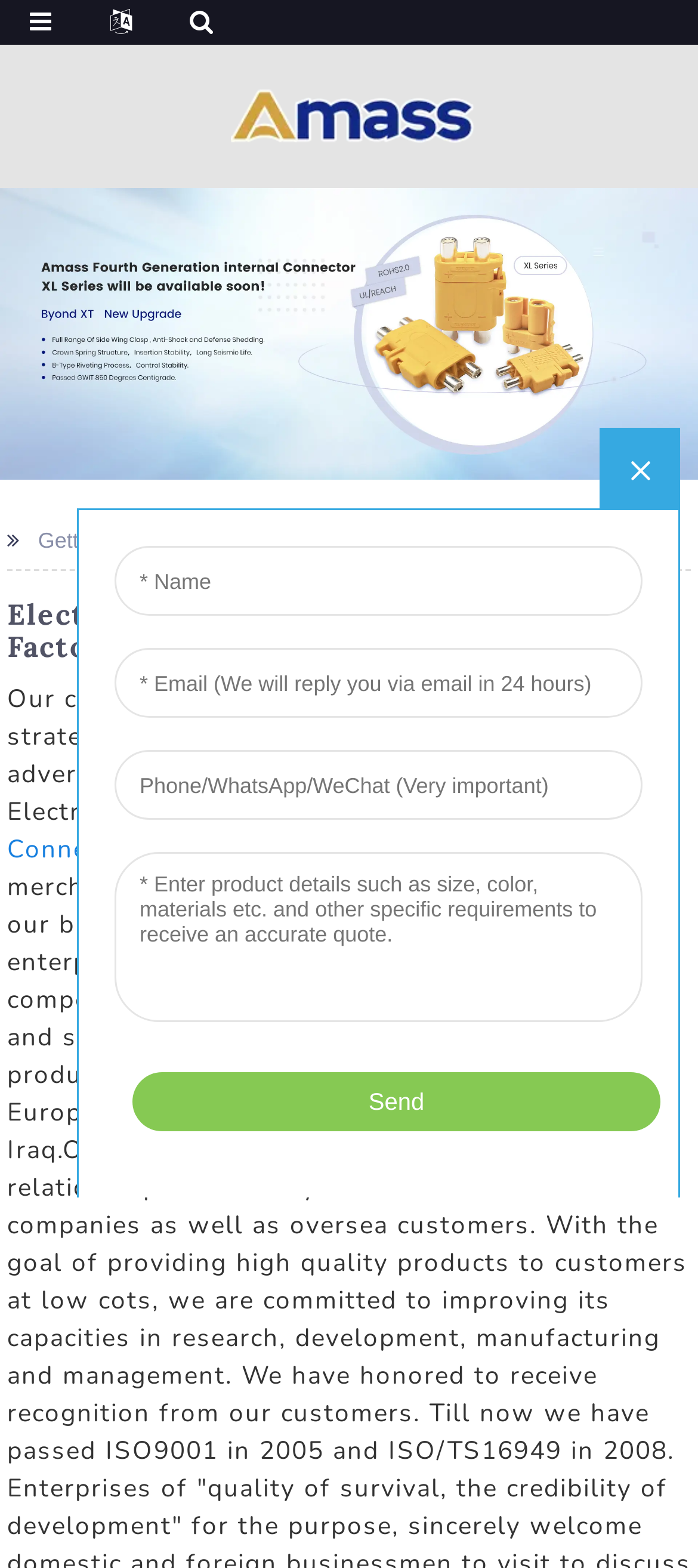What is the main product category of this website?
Please use the image to provide an in-depth answer to the question.

Based on the webpage structure and content, the main product category is Electric Tool Connector, which is evident from the heading 'Electric Tool Connector - Manufacturers, Factory, Suppliers From China' and the links to specific product types such as Lawnmower Cable Connector, Agv Plug, and 60a Plug.